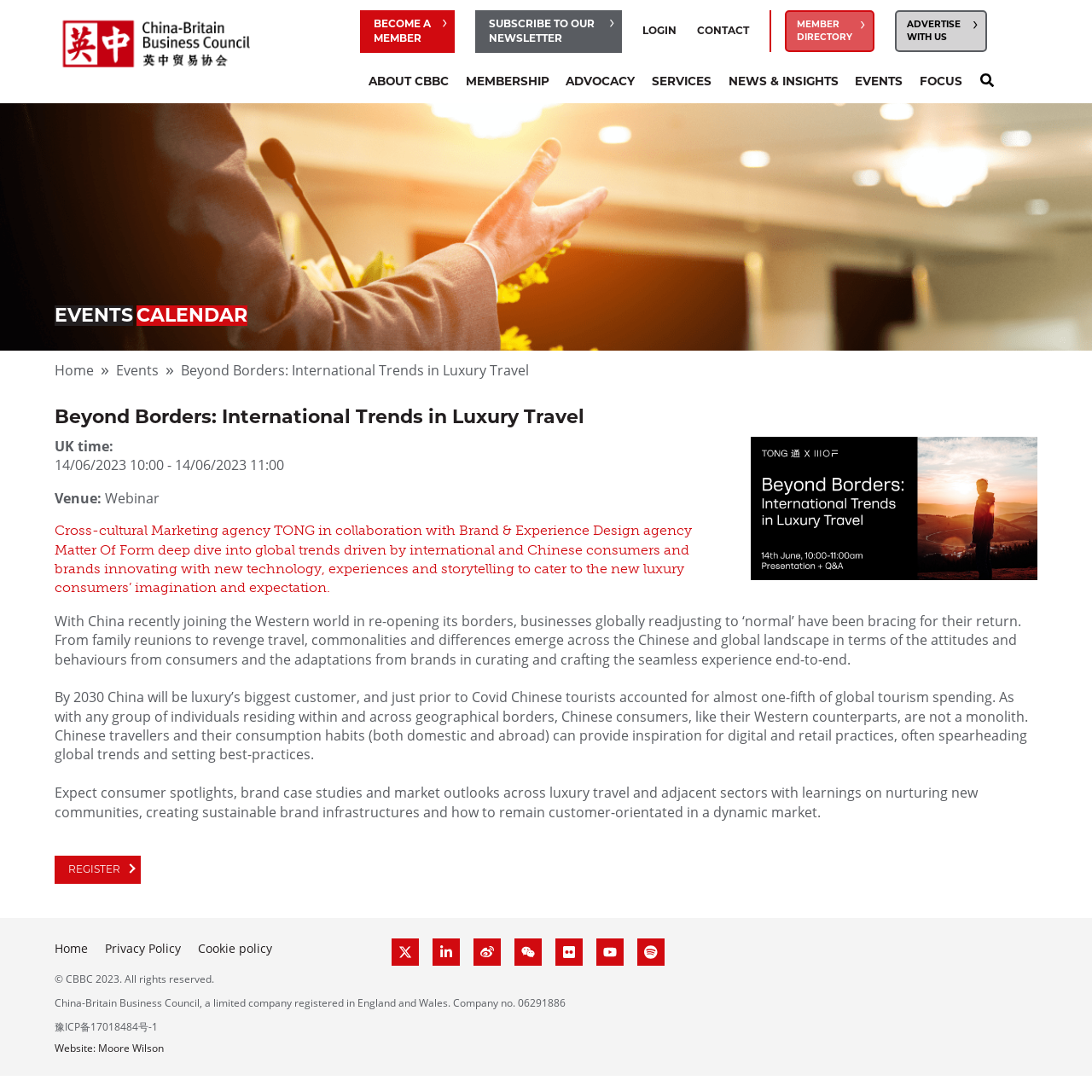Show the bounding box coordinates of the region that should be clicked to follow the instruction: "Click the 'REGISTER' button."

[0.05, 0.784, 0.129, 0.809]